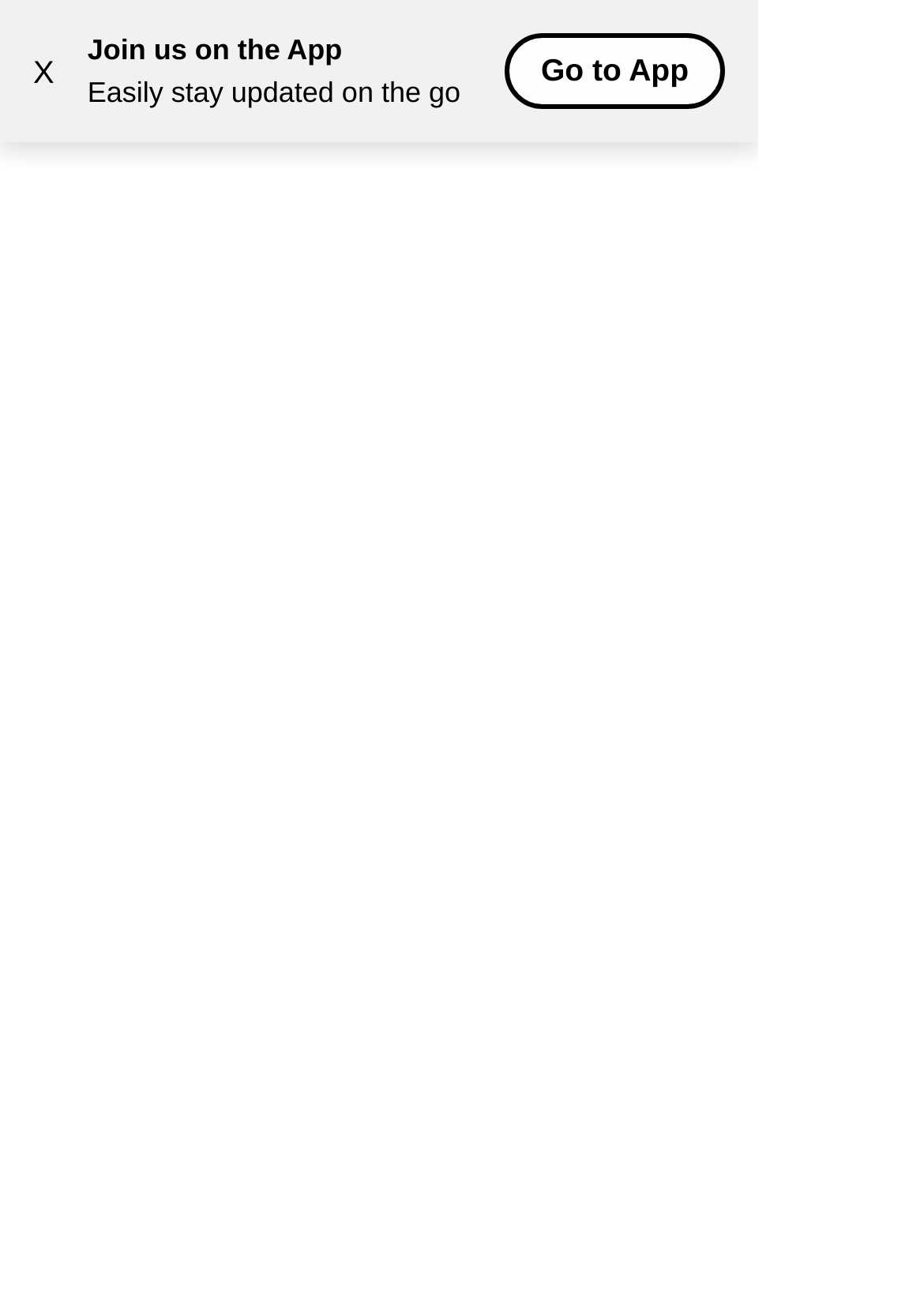Provide the bounding box coordinates in the format (top-left x, top-left y, bottom-right x, bottom-right y). All values are floating point numbers between 0 and 1. Determine the bounding box coordinate of the UI element described as: X

[0.0, 0.016, 0.095, 0.094]